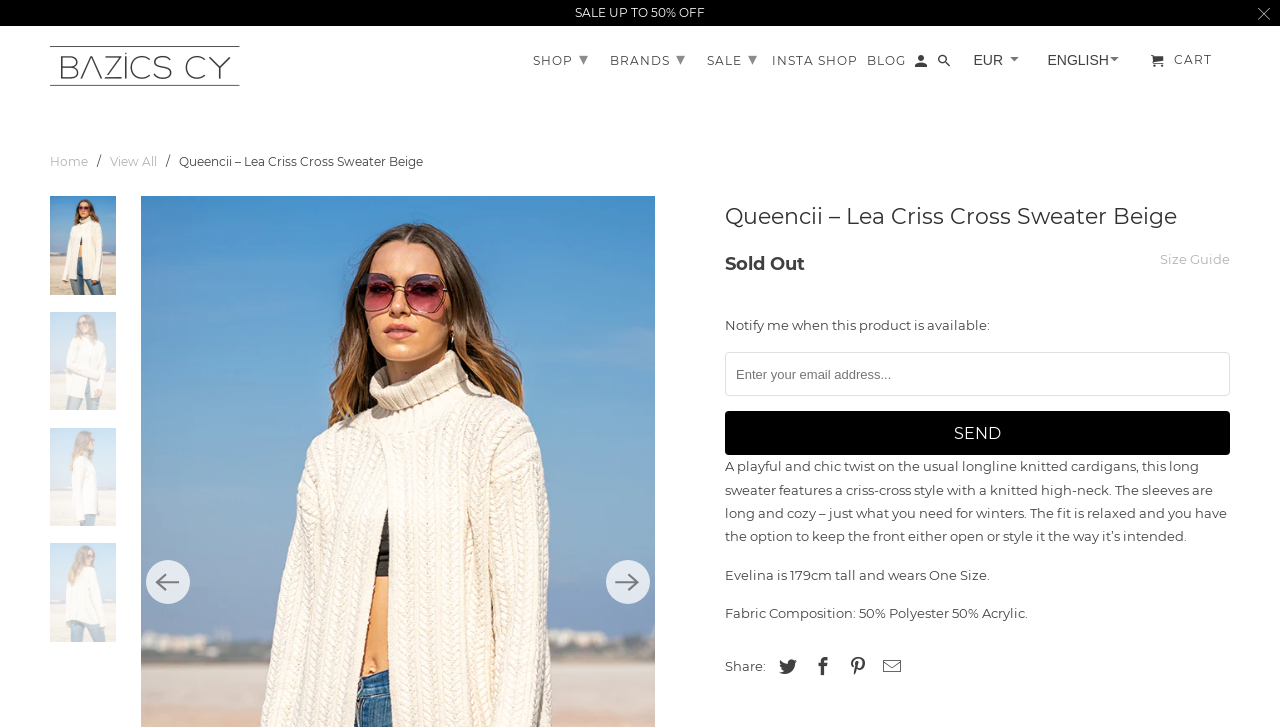Please locate the bounding box coordinates of the region I need to click to follow this instruction: "Share on social media".

[0.601, 0.902, 0.626, 0.932]